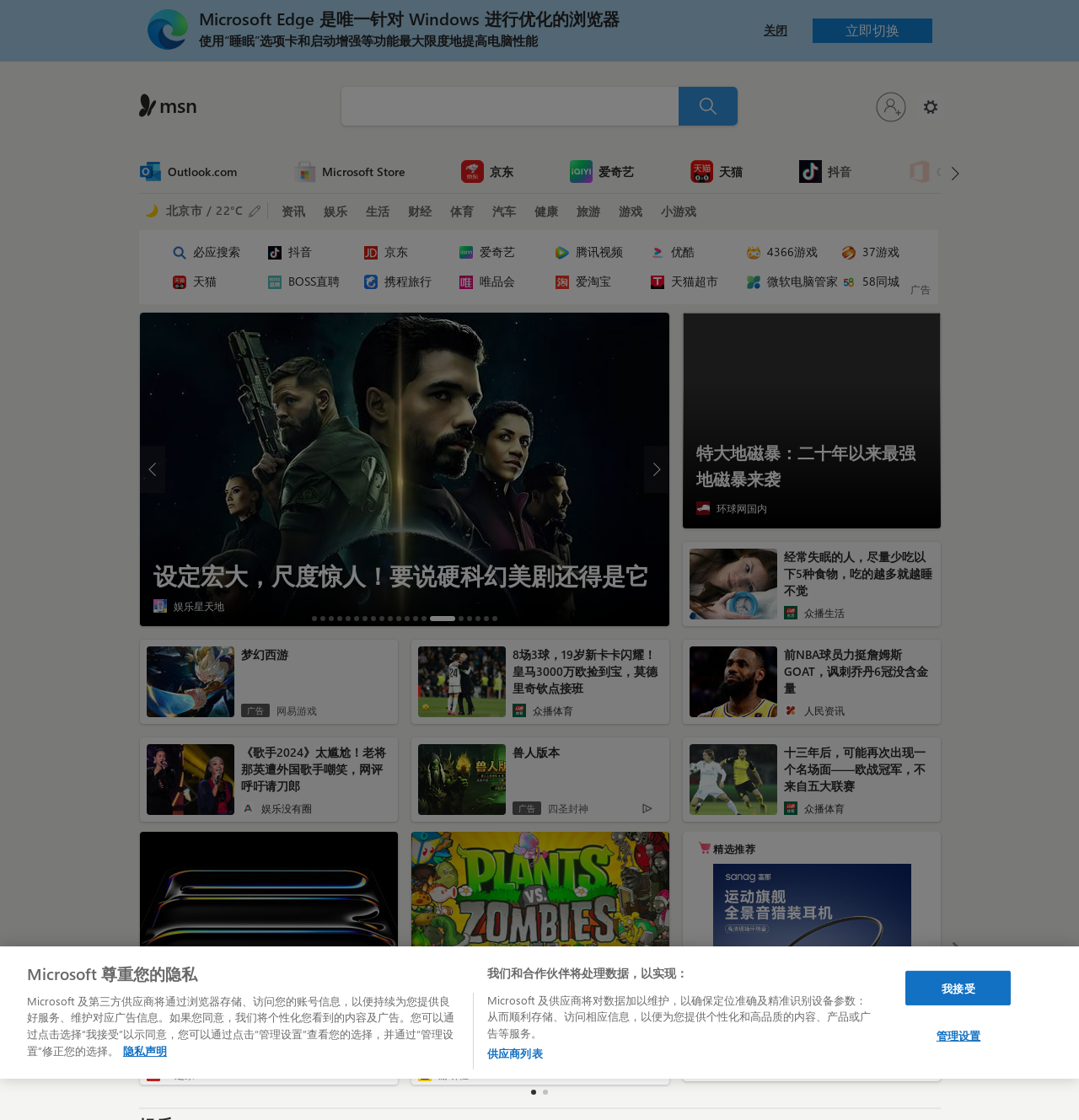Determine the bounding box for the described HTML element: "Microsoft Edge 是唯一针对 Windows 进行优化的浏览器使用“睡眠”选项卡和启动增强等功能最大限度地提高电脑性能". Ensure the coordinates are four float numbers between 0 and 1 in the format [left, top, right, bottom].

[0.184, 0.008, 0.574, 0.055]